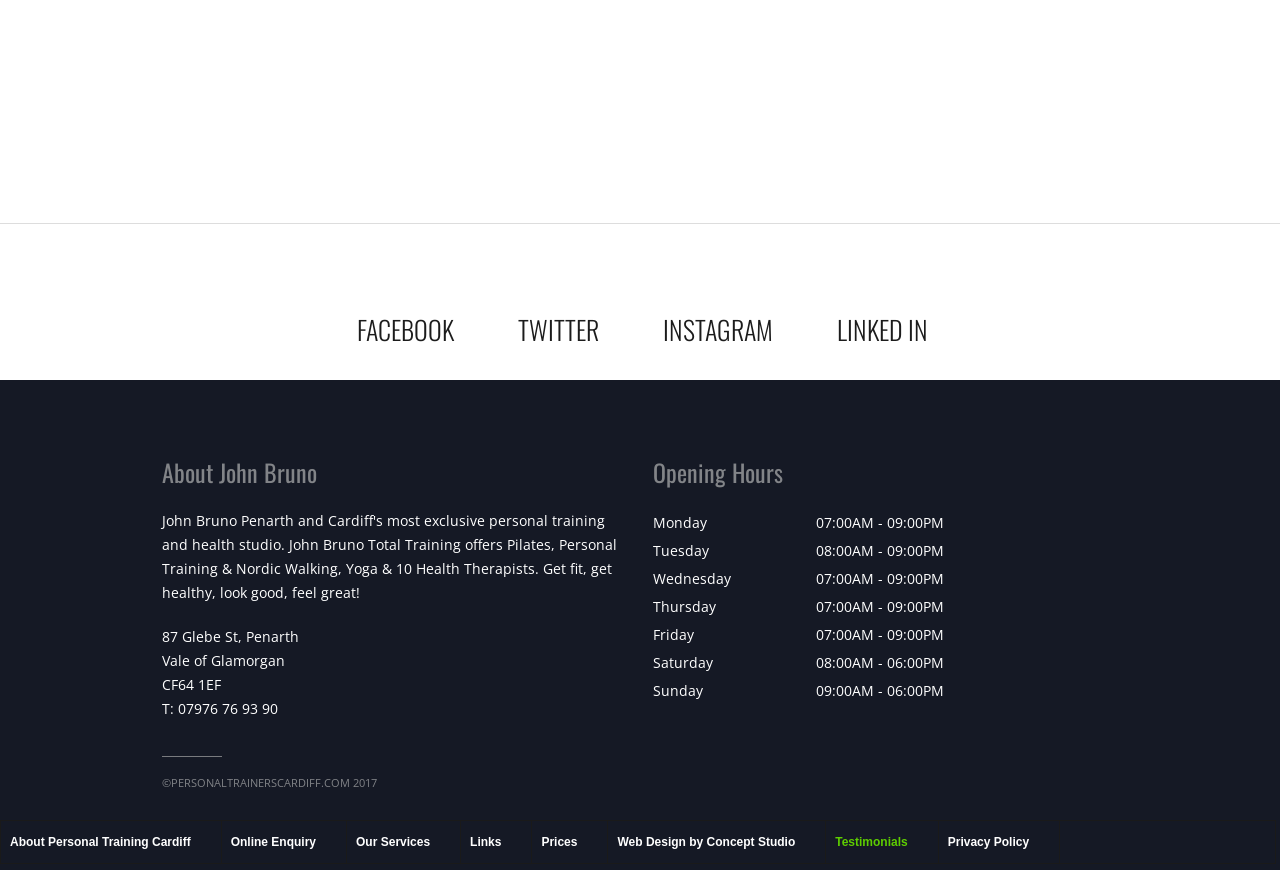Using the provided element description: "Web Design by Concept Studio", identify the bounding box coordinates. The coordinates should be four floats between 0 and 1 in the order [left, top, right, bottom].

[0.475, 0.944, 0.628, 0.992]